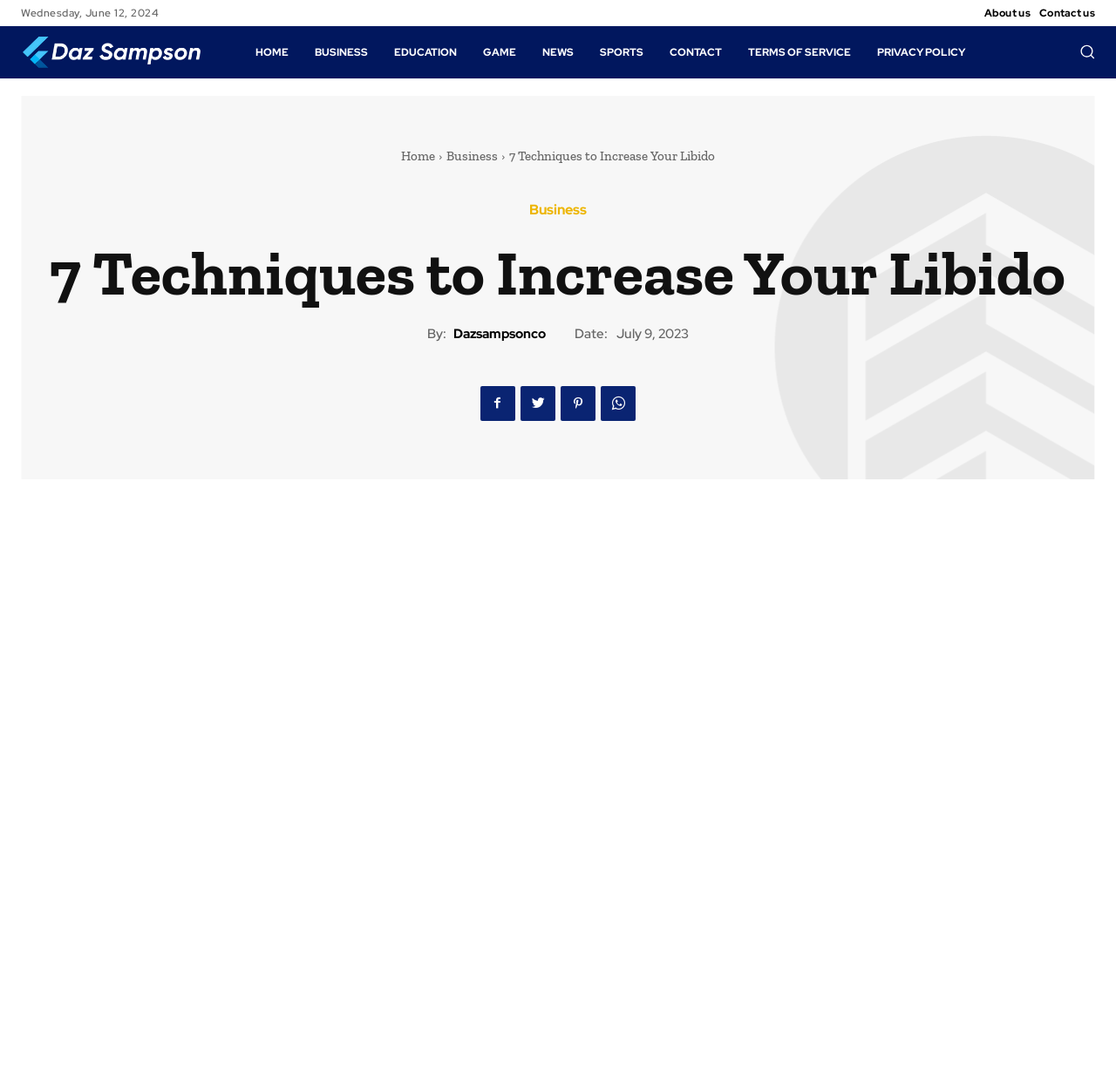Find the bounding box of the UI element described as follows: "Online Learning Opportunities".

None